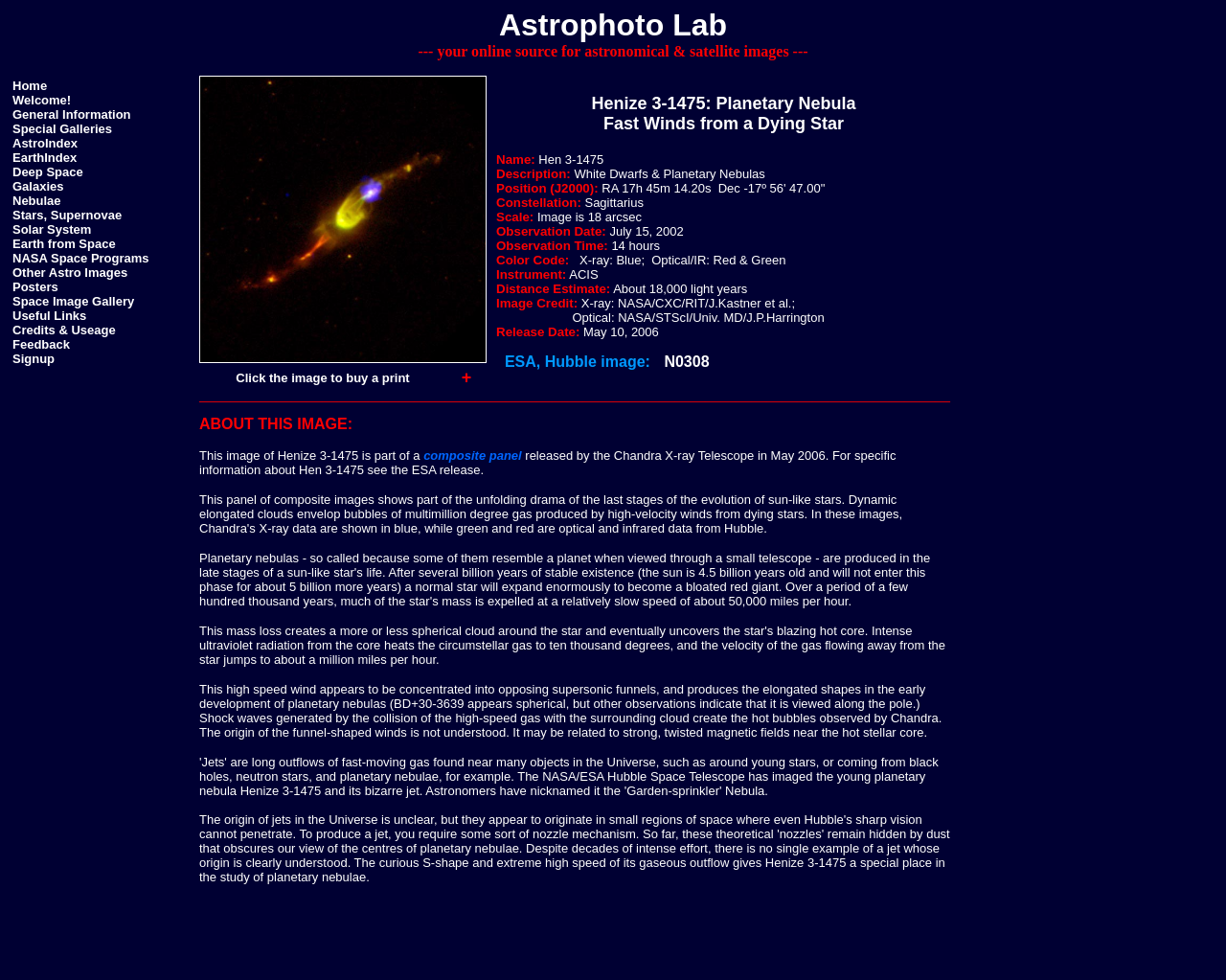Respond with a single word or phrase for the following question: 
What is the purpose of the links on the left side of the webpage?

Navigation